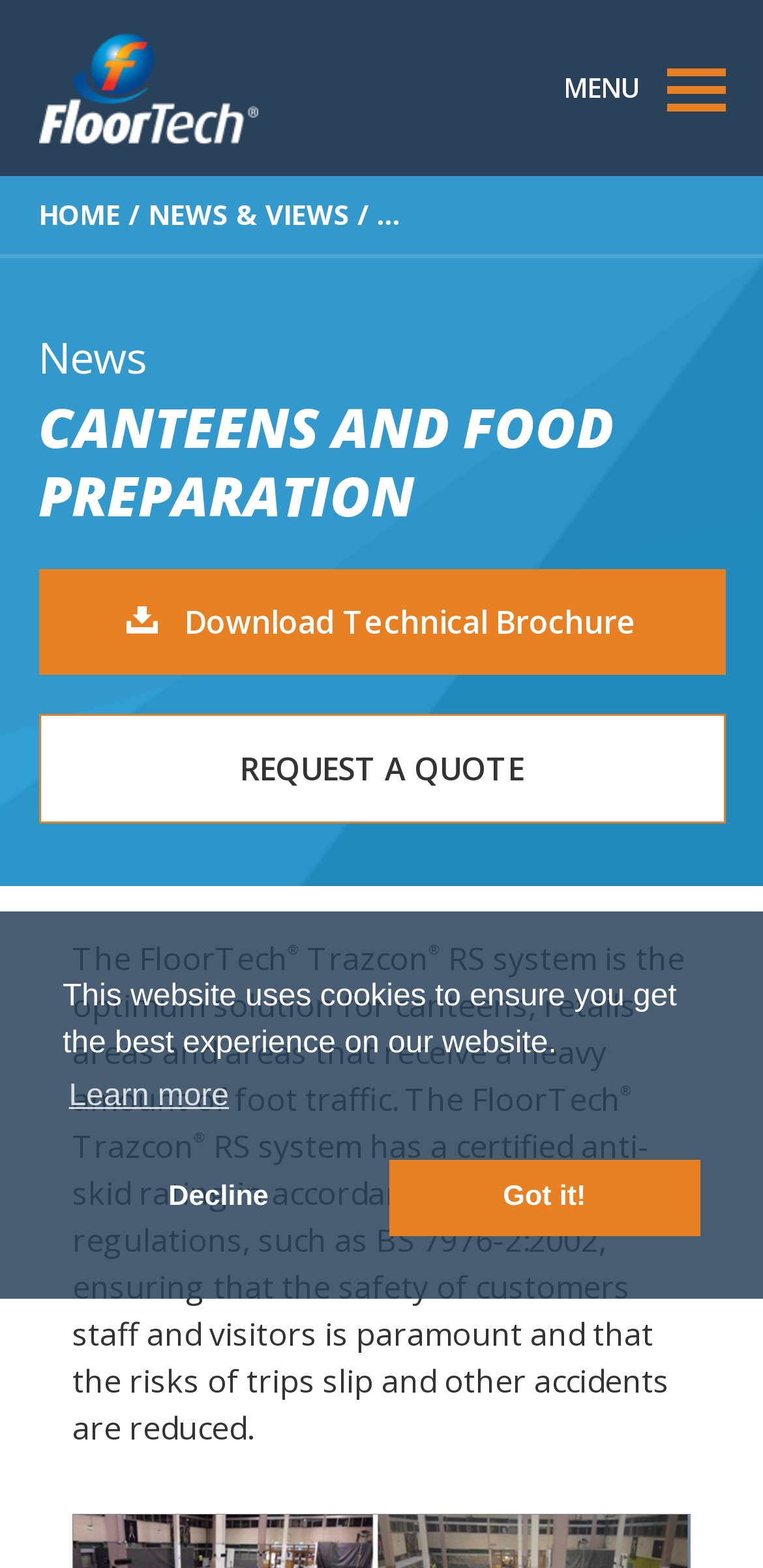Identify the bounding box coordinates of the area you need to click to perform the following instruction: "Click on ESG policies".

None